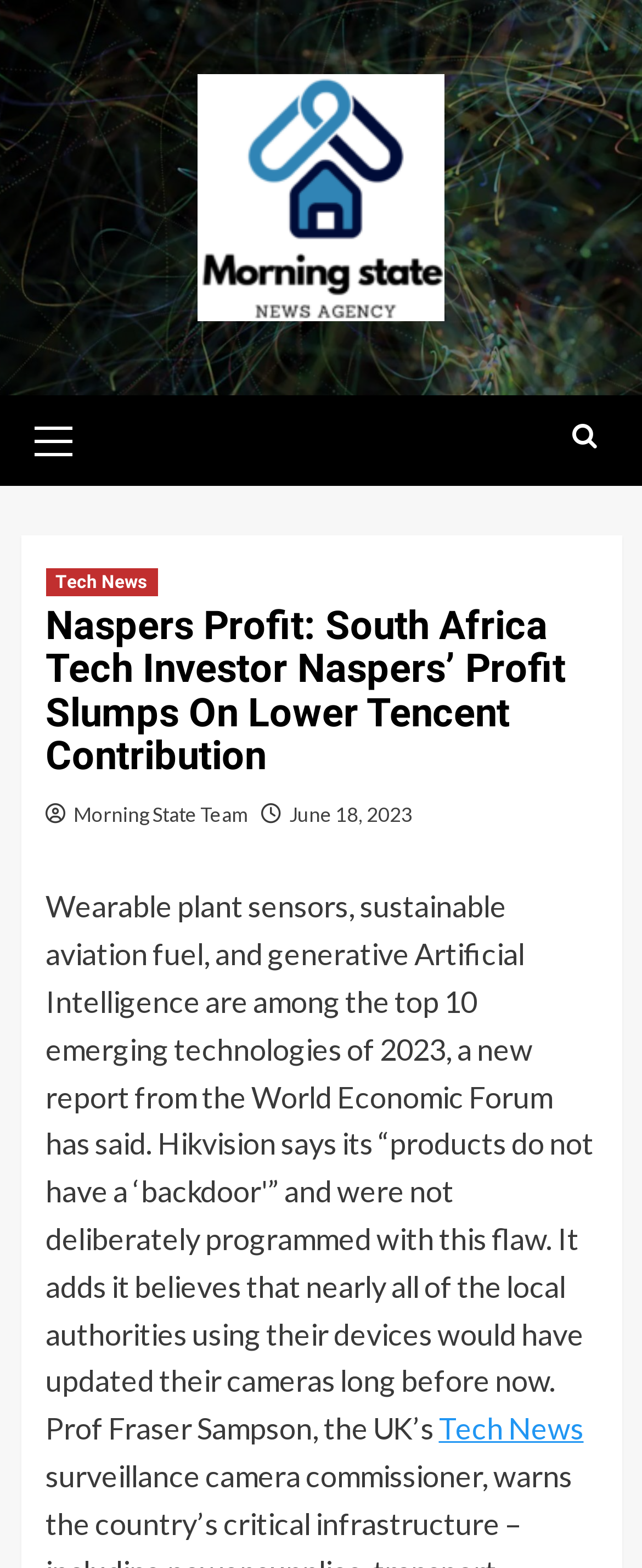Bounding box coordinates should be in the format (top-left x, top-left y, bottom-right x, bottom-right y) and all values should be floating point numbers between 0 and 1. Determine the bounding box coordinate for the UI element described as: title="Search"

[0.878, 0.26, 0.942, 0.297]